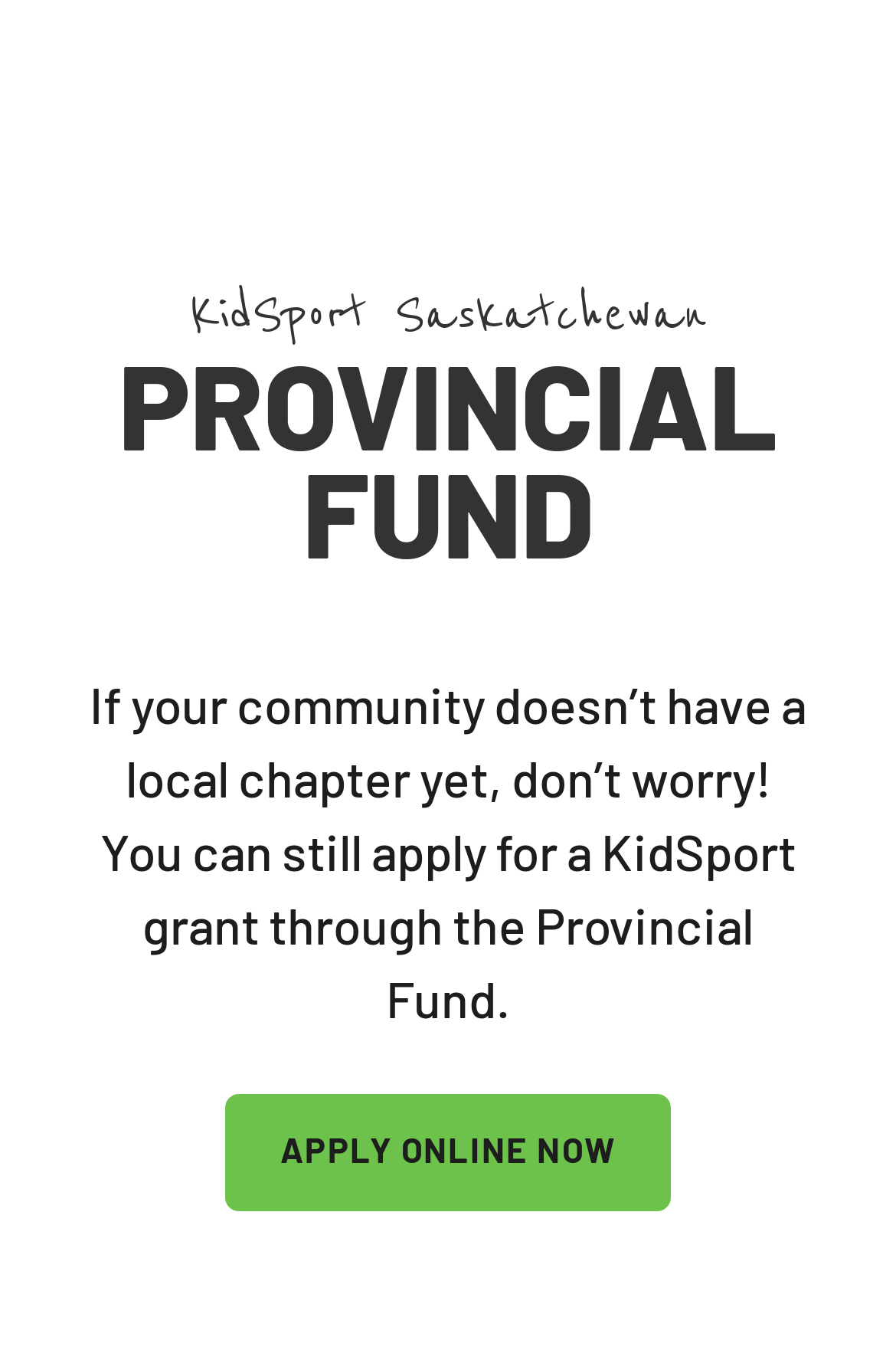Answer the following query with a single word or phrase:
What is the name of the fund?

Provincial Fund